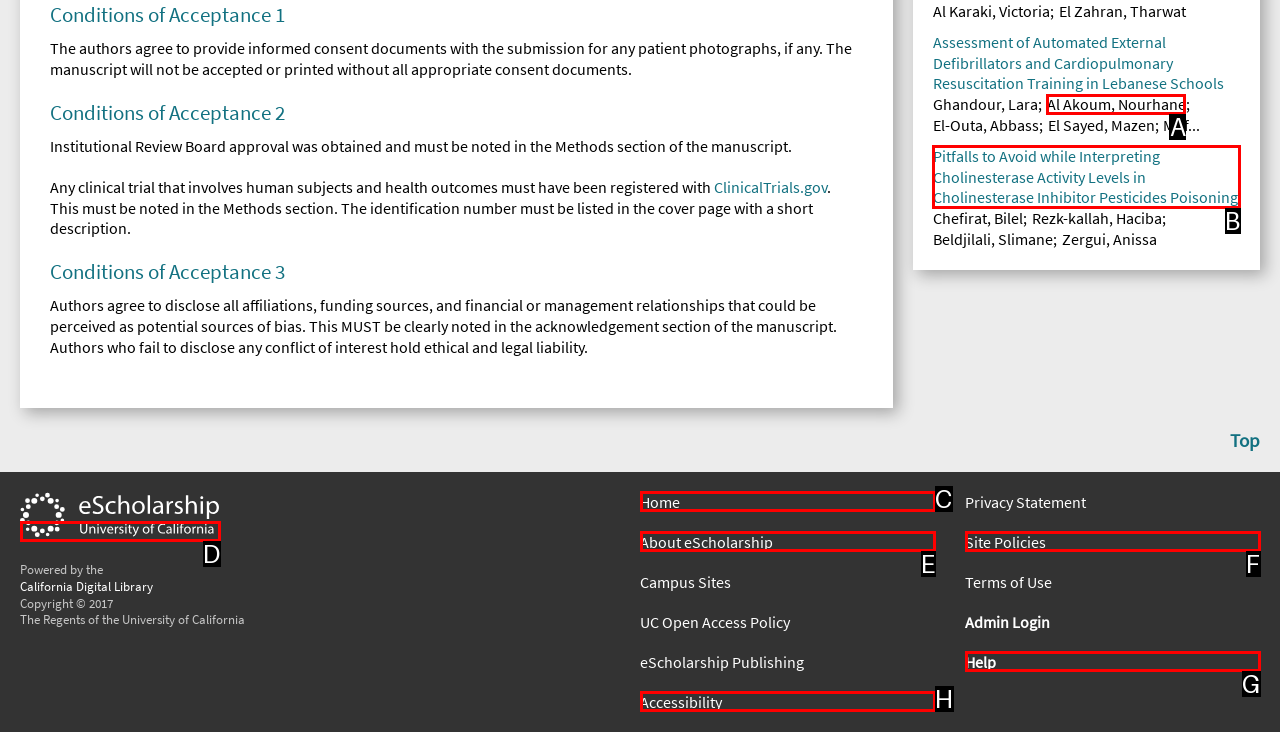Identify the option that corresponds to the description: alt="eScholarship, University of California" 
Provide the letter of the matching option from the available choices directly.

D